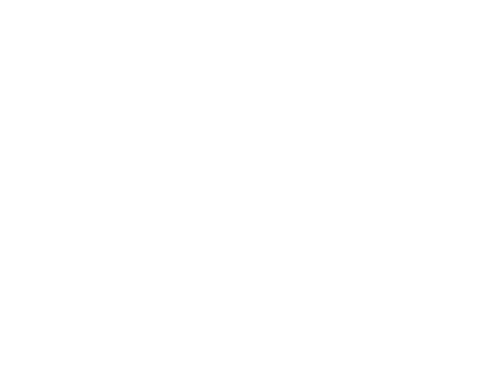Explain in detail what you see in the image.

The image depicts a dynamic and stylized representation of a basketball. The design features a bold outline, showcasing the circular shape of the ball with characteristic seams and a textured surface that suggests motion and energy. This basketball illustration is likely intended for promotional or decorative purposes, aligning with the theme of the "Ball-Game Grams" product offered on the website. This product emphasizes customization options, such as adding team names and player numbers, making it perfect for youth sports teams looking to celebrate their achievements.